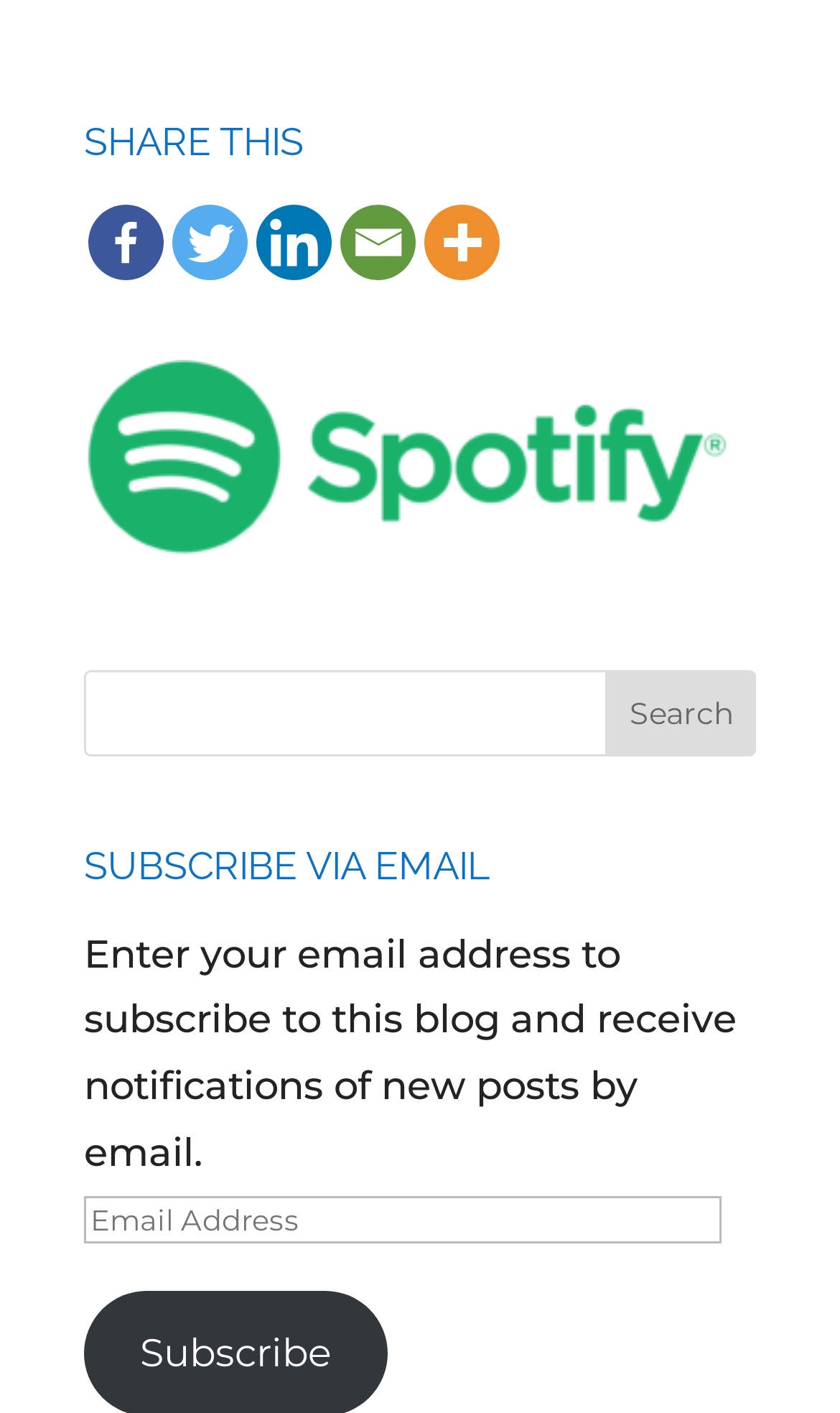Point out the bounding box coordinates of the section to click in order to follow this instruction: "Share on Facebook".

[0.105, 0.144, 0.195, 0.198]